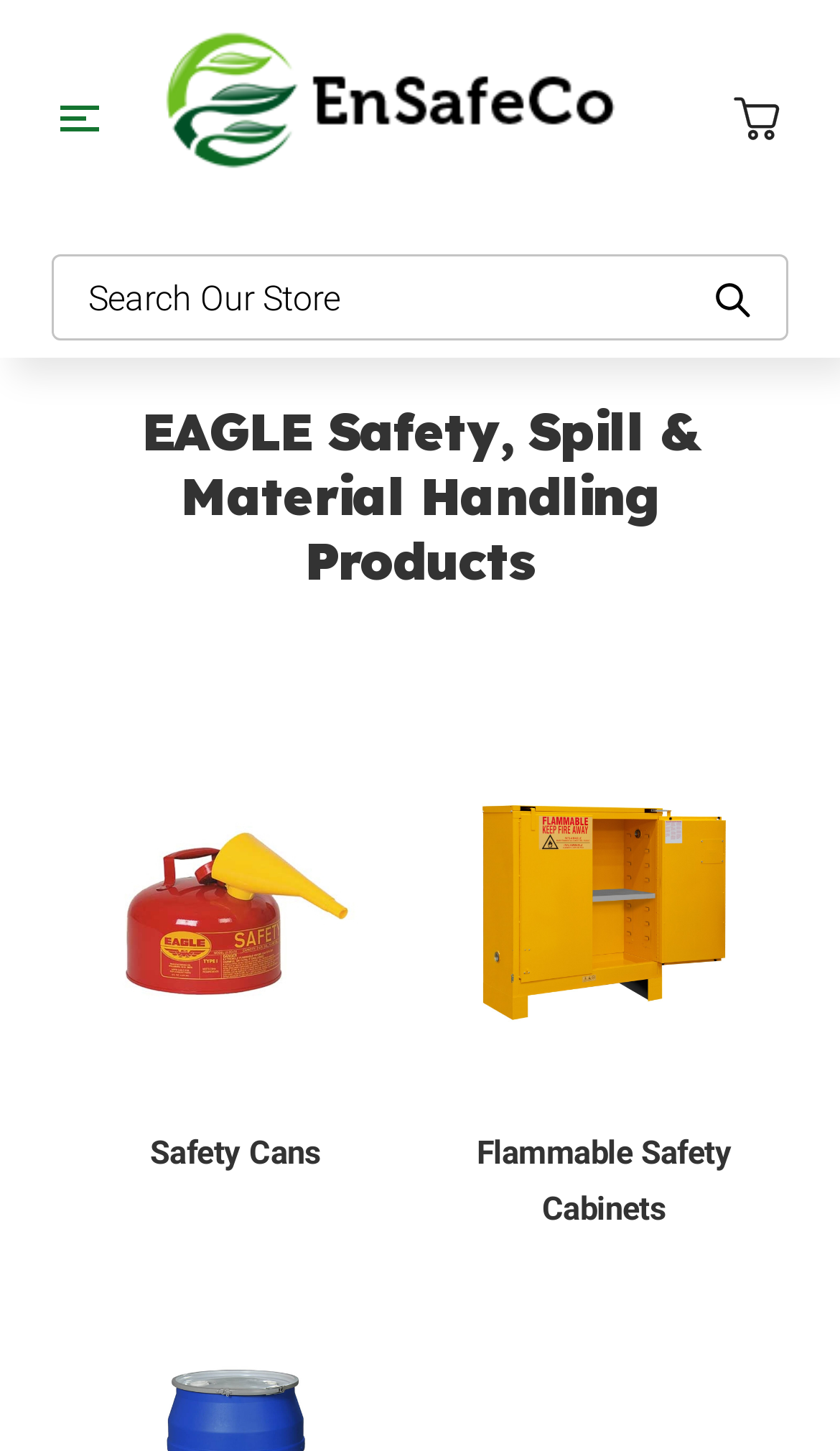Please identify the bounding box coordinates for the region that you need to click to follow this instruction: "explore Flammable Safety Cabinets".

[0.567, 0.782, 0.871, 0.846]